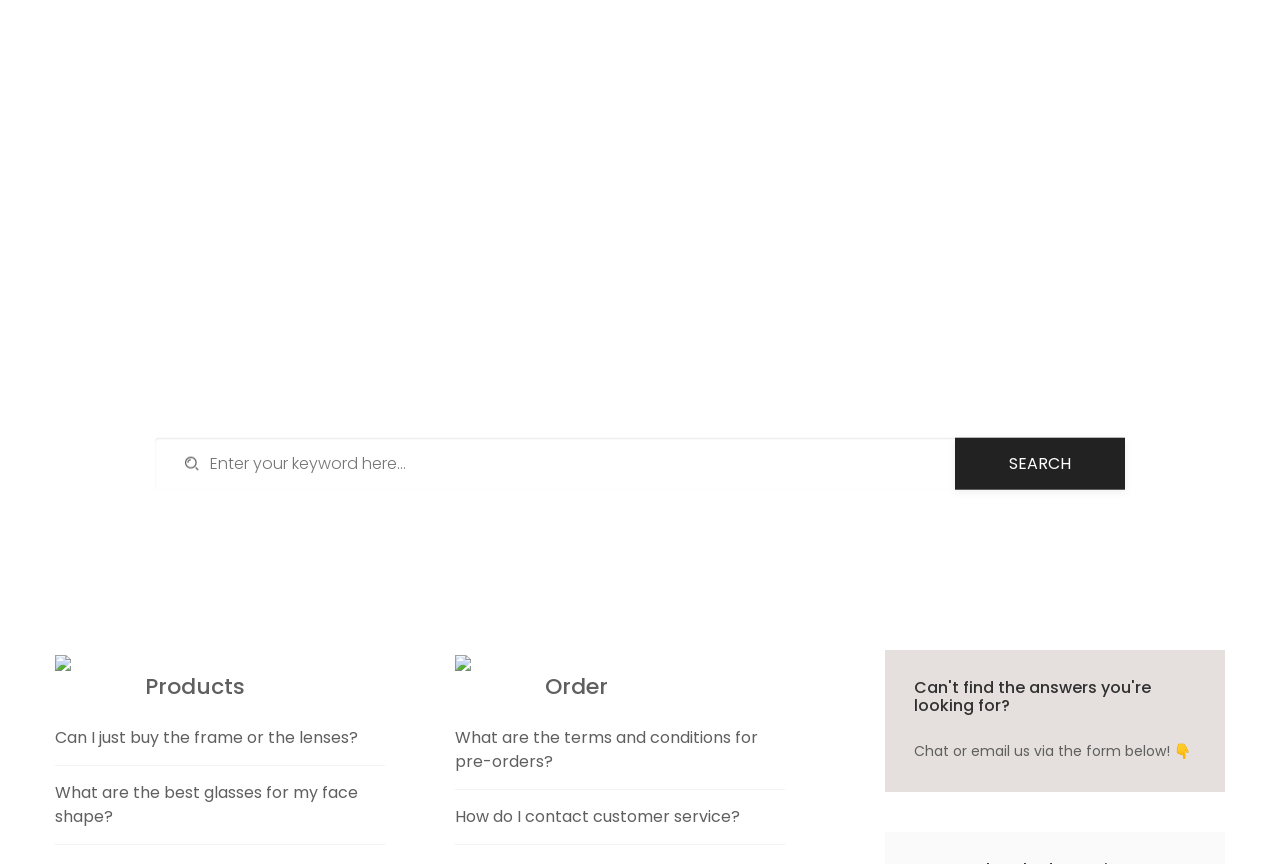What categories of questions are available? From the image, respond with a single word or brief phrase.

Products, Order